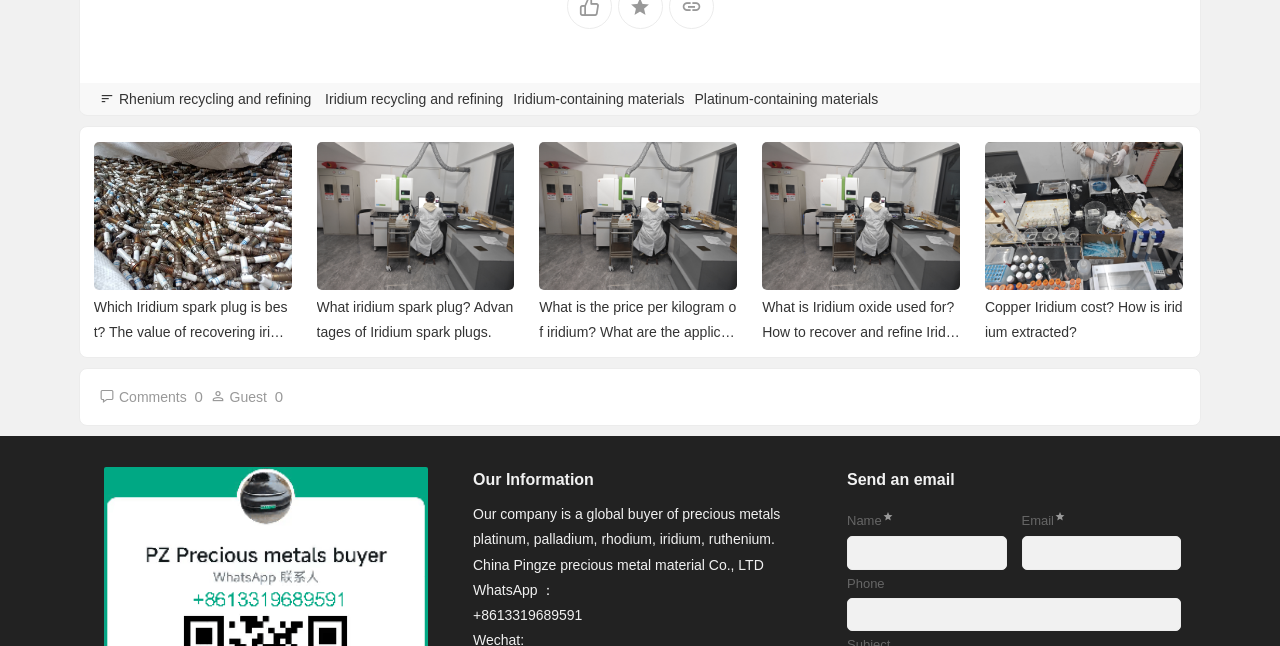Using a single word or phrase, answer the following question: 
What is the company's name?

China Pingze precious metal material Co., LTD